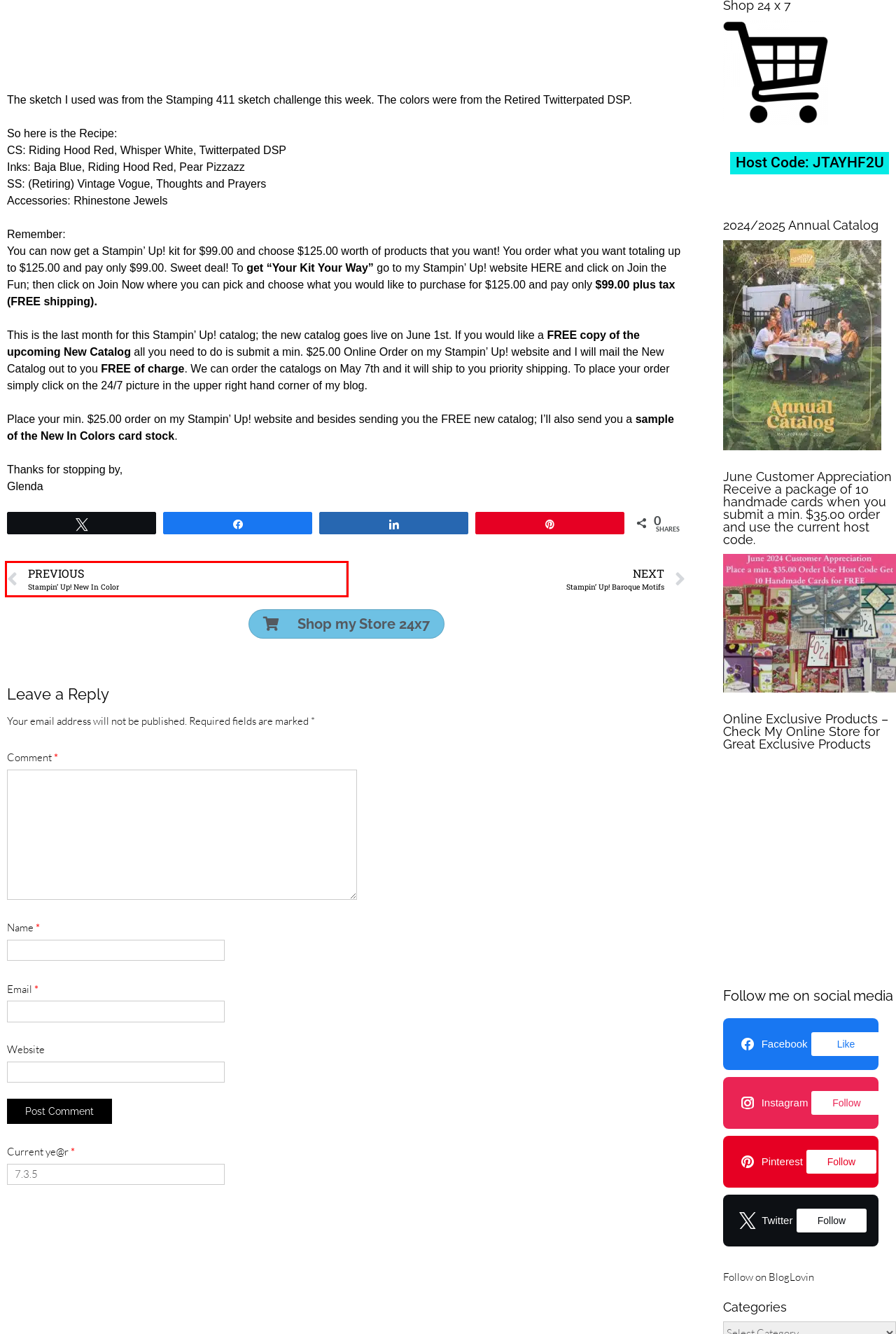You have a screenshot of a webpage with a red rectangle bounding box. Identify the best webpage description that corresponds to the new webpage after clicking the element within the red bounding box. Here are the candidates:
A. Stampin' Up! New In Color - The Stamp Camp
B. The Stamp Camp - Glenda Calkins
C. Stampin' Up! Baroque Motifs - The Stamp Camp
D. The Stamp Camp – Find Your Inspiration
E. How To Use The Host Code - The Stamp Camp
F. Shop For Stamps, Paper, Project Kits, & Other Incredible Products
G. Become a Stampin' Up! Demonstrator - Join My Team
H. Glenda, Author at The Stamp Camp

A